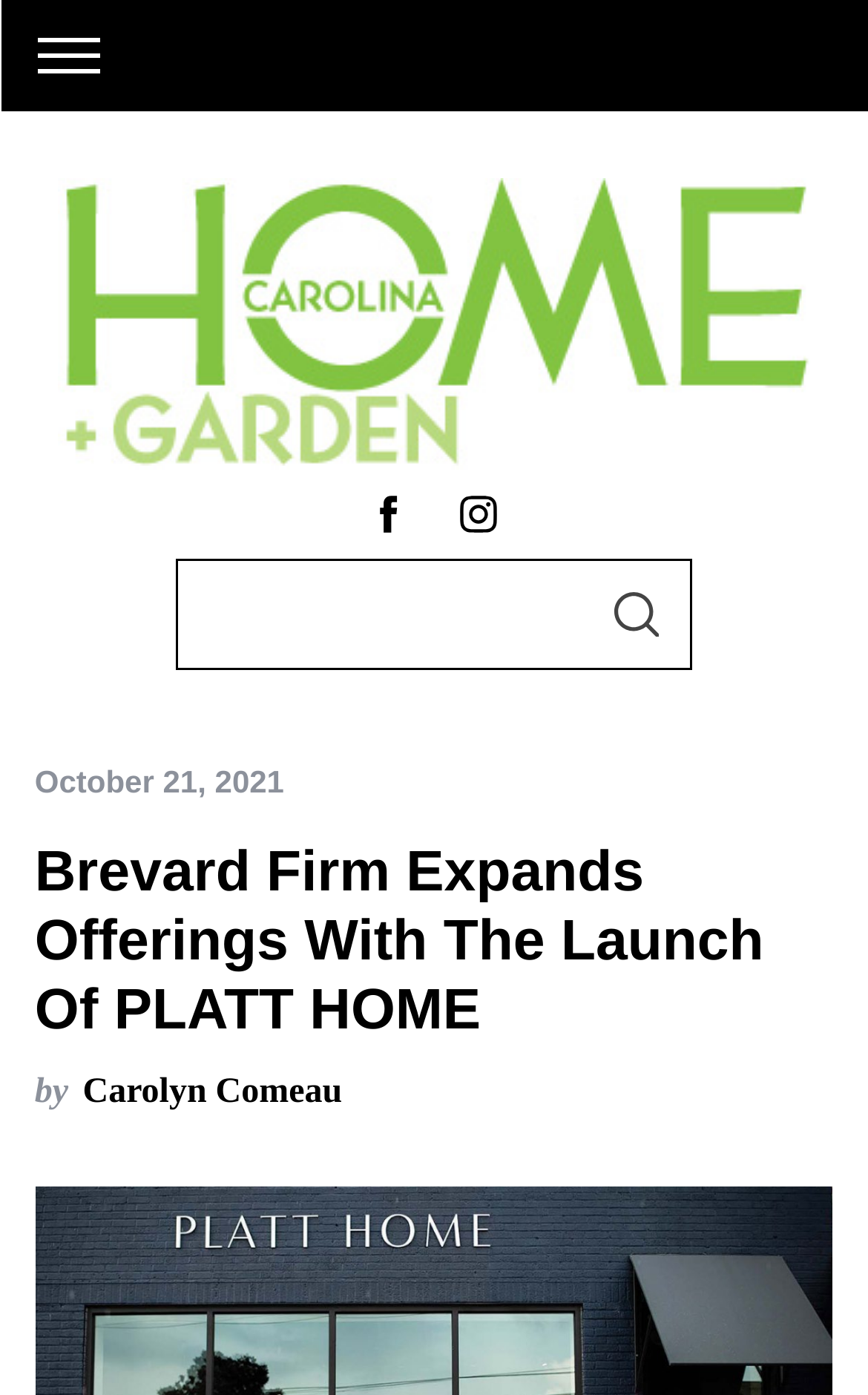Can you extract the headline from the webpage for me?

Brevard Firm Expands Offerings With The Launch Of PLATT HOME